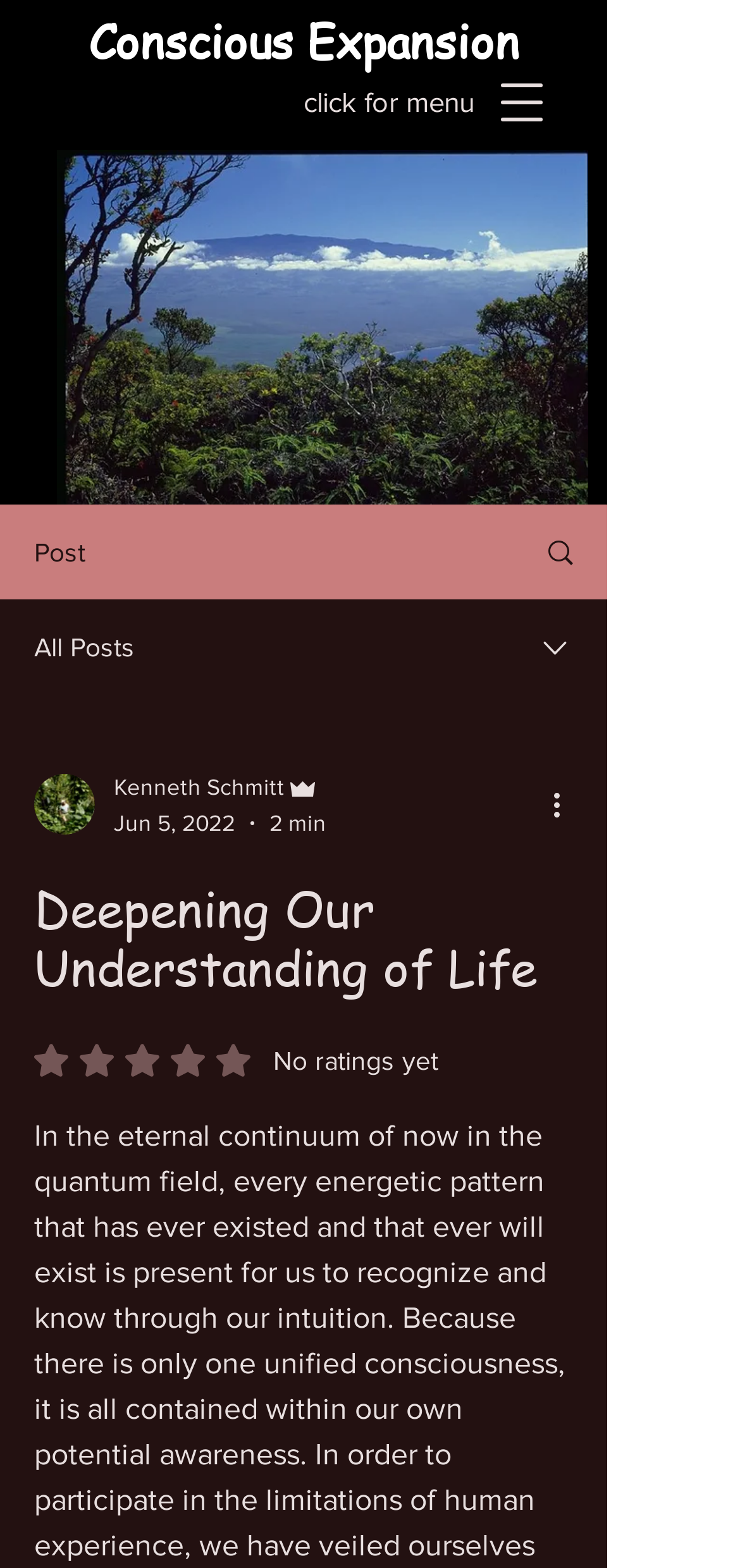What is the name of the writer?
Craft a detailed and extensive response to the question.

I found the writer's name by looking at the combobox element, which has a link with the text 'Kenneth Schmitt Admin'. The 'Admin' part is likely a role, so I extracted the name 'Kenneth Schmitt' from it.